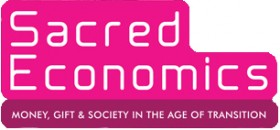Provide an in-depth description of the image.

The image features a vibrant and expressive logo for "Sacred Economics," a concept that explores the intricate relationship between money, gift economies, and societal values during transformative times. The logo is dominated by a bold pink background, enhancing its visibility and impact. It prominently displays the title "Sacred Economics" in an engaging font, suggesting a modern and accessible approach to economic themes. Below the main title, the subtitle "Money, Gift & Society in the Age of Transition" encapsulates the essence of the work, indicating a focus on how economic systems can evolve. This imagery reflects the book's themes of interconnectedness and the potential for a new economic paradigm based on mutual support and community benefit.